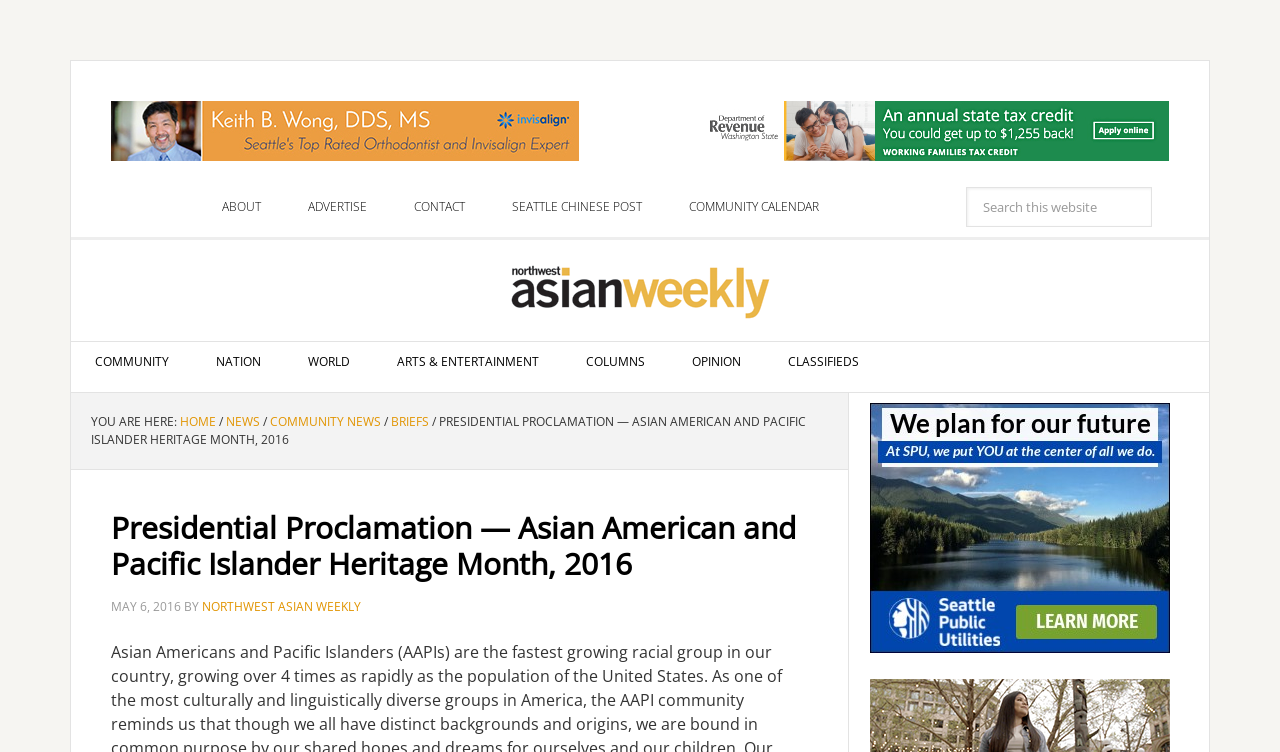Find and extract the text of the primary heading on the webpage.

Presidential Proclamation — Asian American and Pacific Islander Heritage Month, 2016